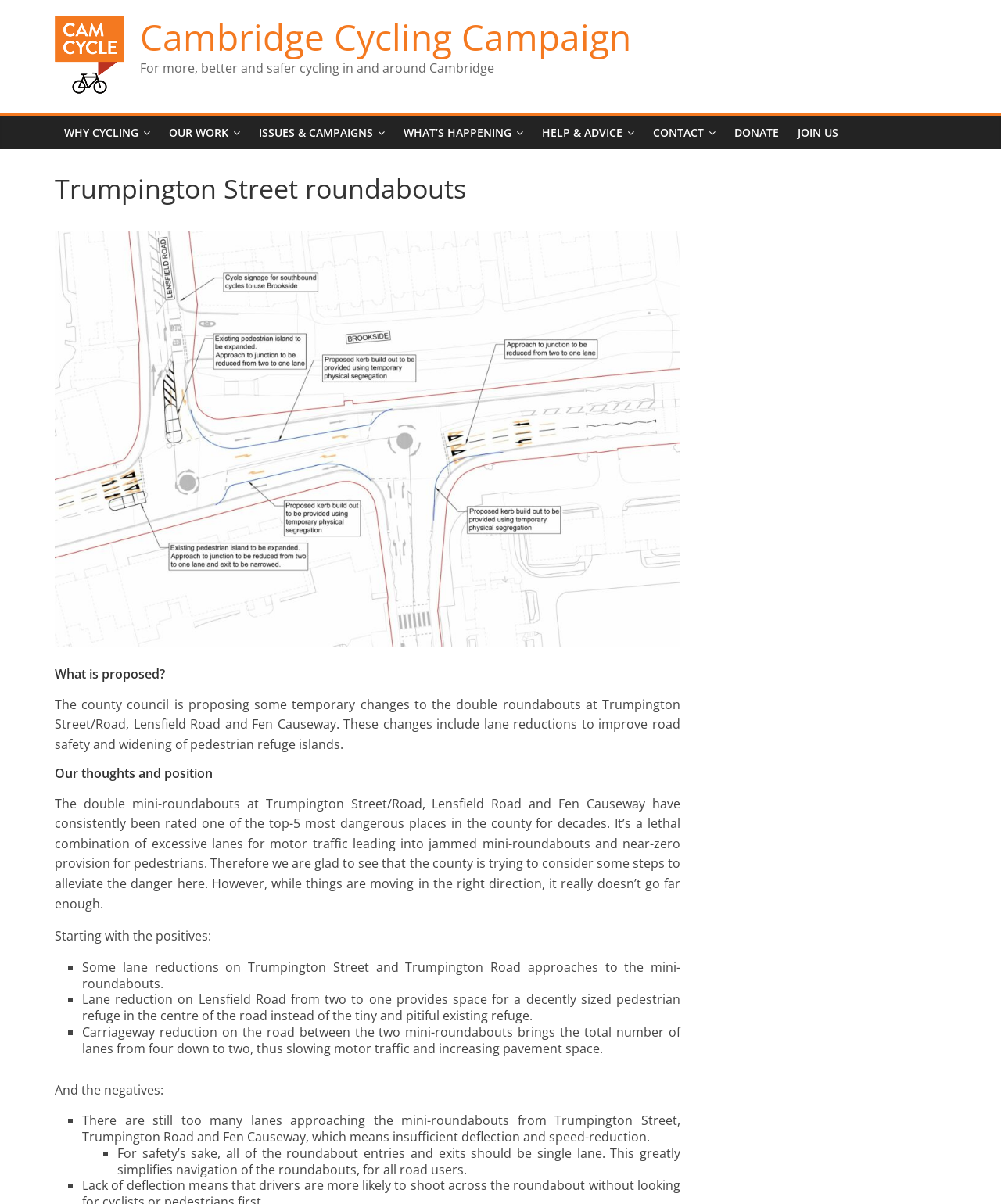Determine the bounding box coordinates for the area that needs to be clicked to fulfill this task: "View the 'WHY CYCLING' page". The coordinates must be given as four float numbers between 0 and 1, i.e., [left, top, right, bottom].

[0.055, 0.097, 0.159, 0.124]